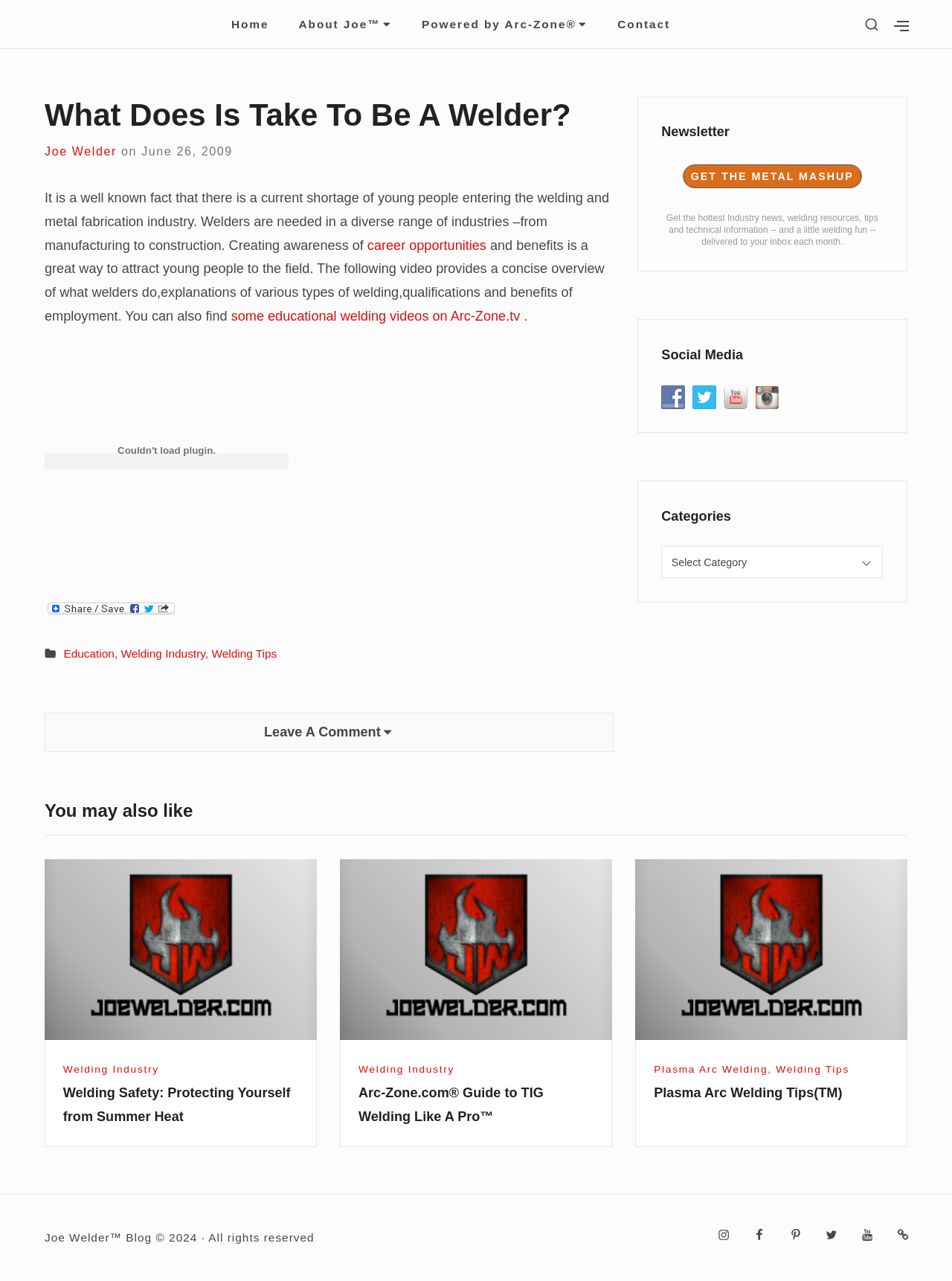Please specify the bounding box coordinates of the clickable section necessary to execute the following command: "Click the 'BLOG' link".

None